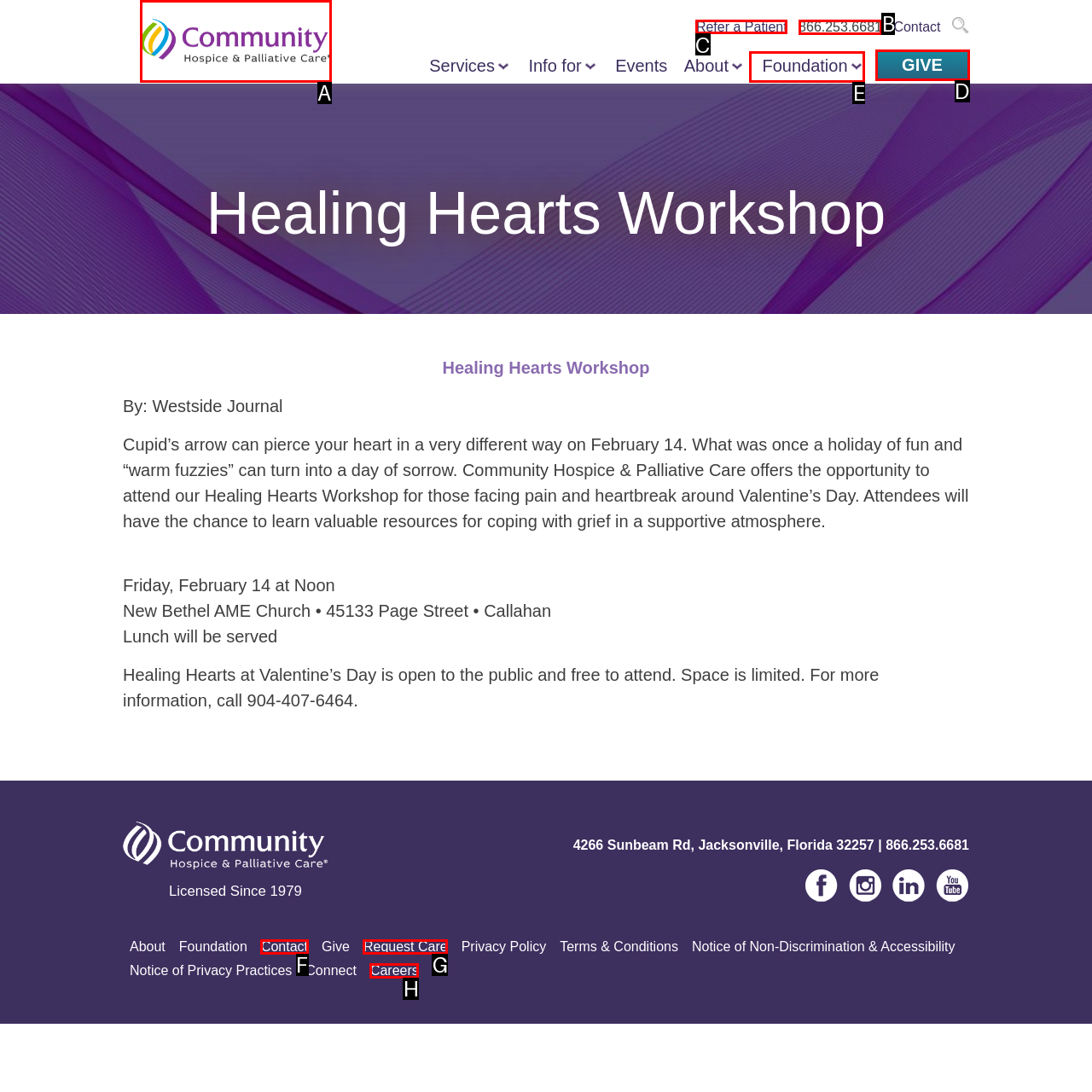Find the option you need to click to complete the following instruction: Click the 'Refer a Patient' link
Answer with the corresponding letter from the choices given directly.

C